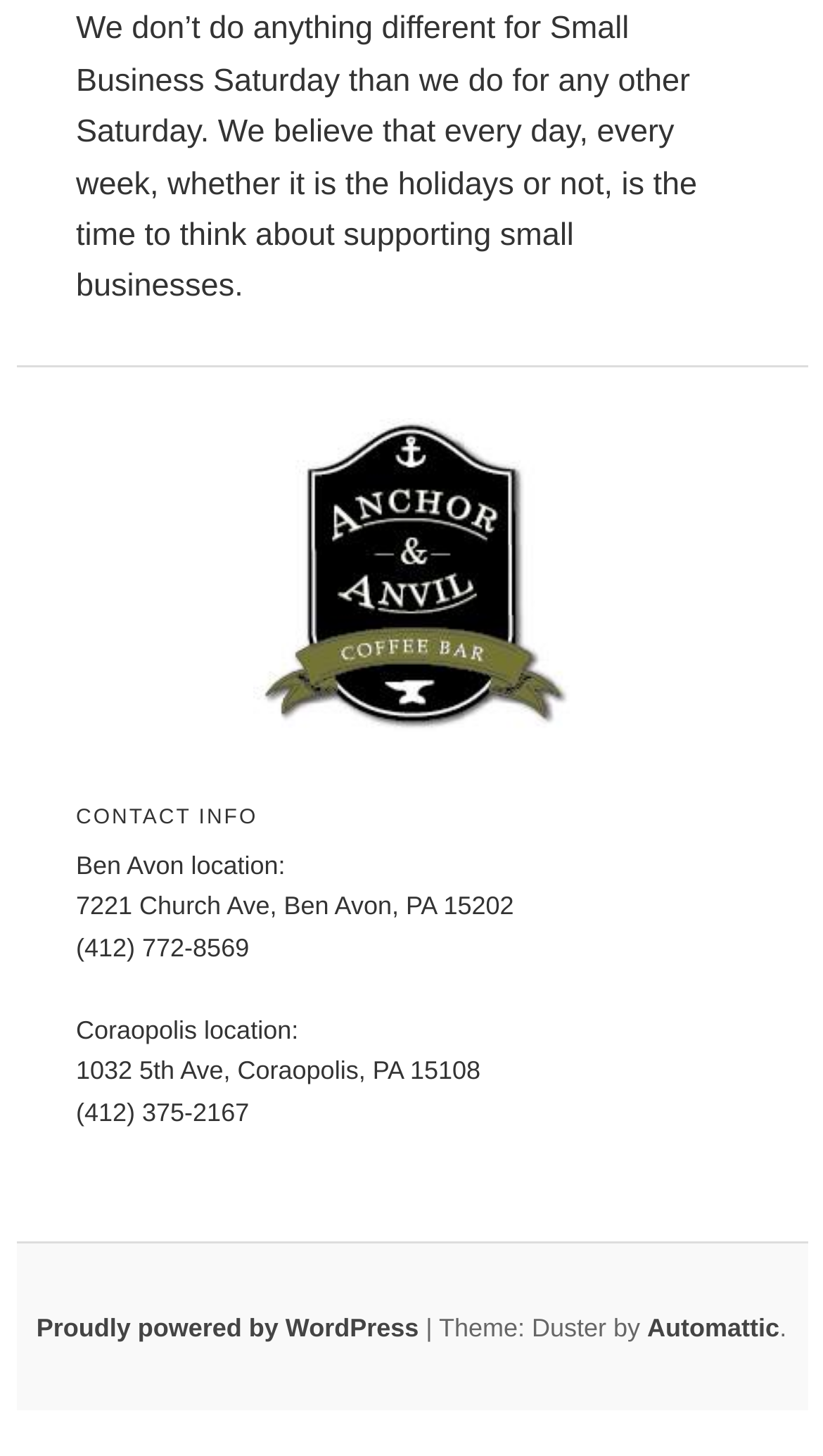Answer the question with a single word or phrase: 
What is the business's philosophy?

Support small businesses every day